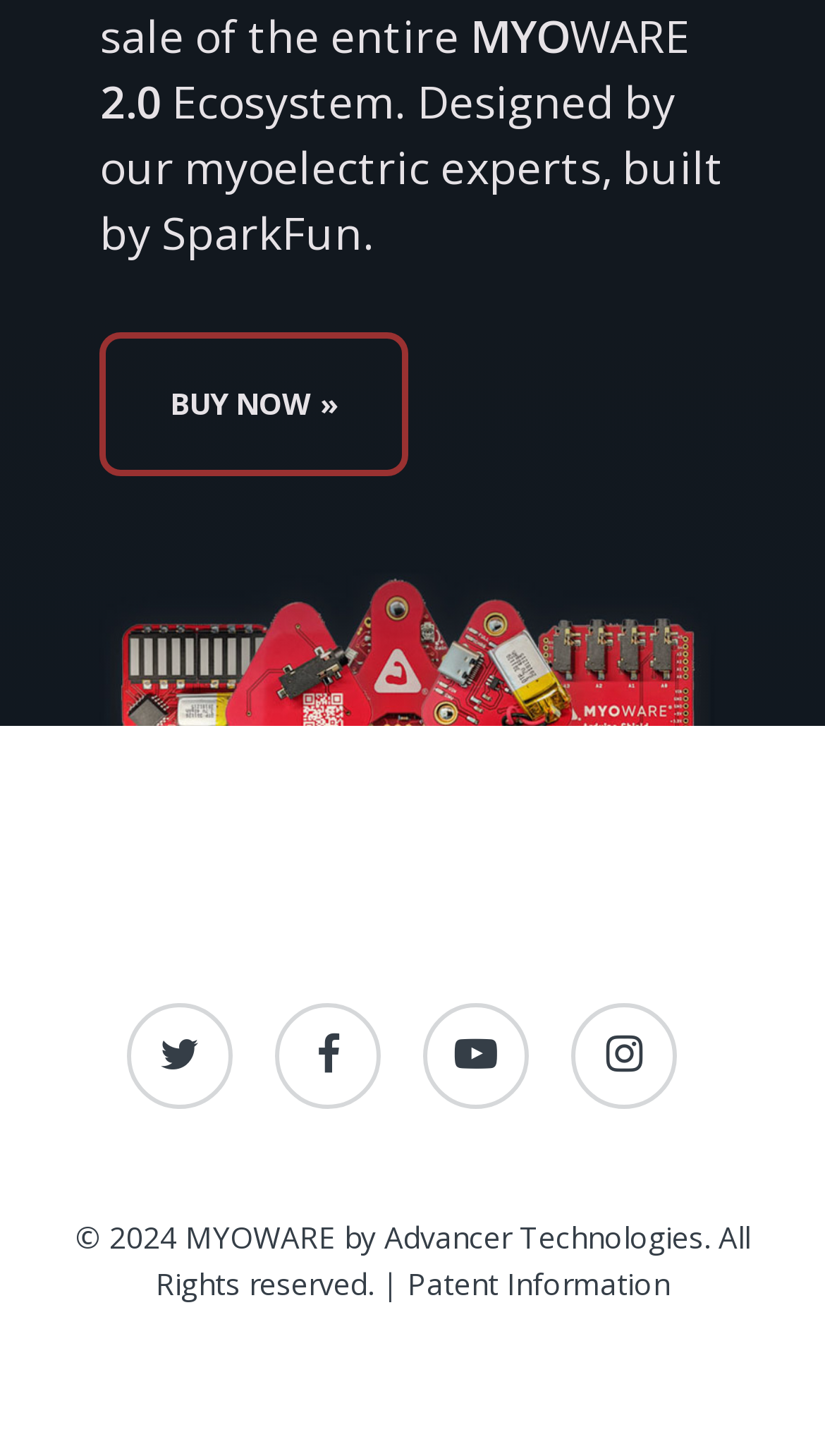Based on the element description Patent Information, identify the bounding box coordinates for the UI element. The coordinates should be in the format (top-left x, top-left y, bottom-right x, bottom-right y) and within the 0 to 1 range.

[0.494, 0.868, 0.812, 0.896]